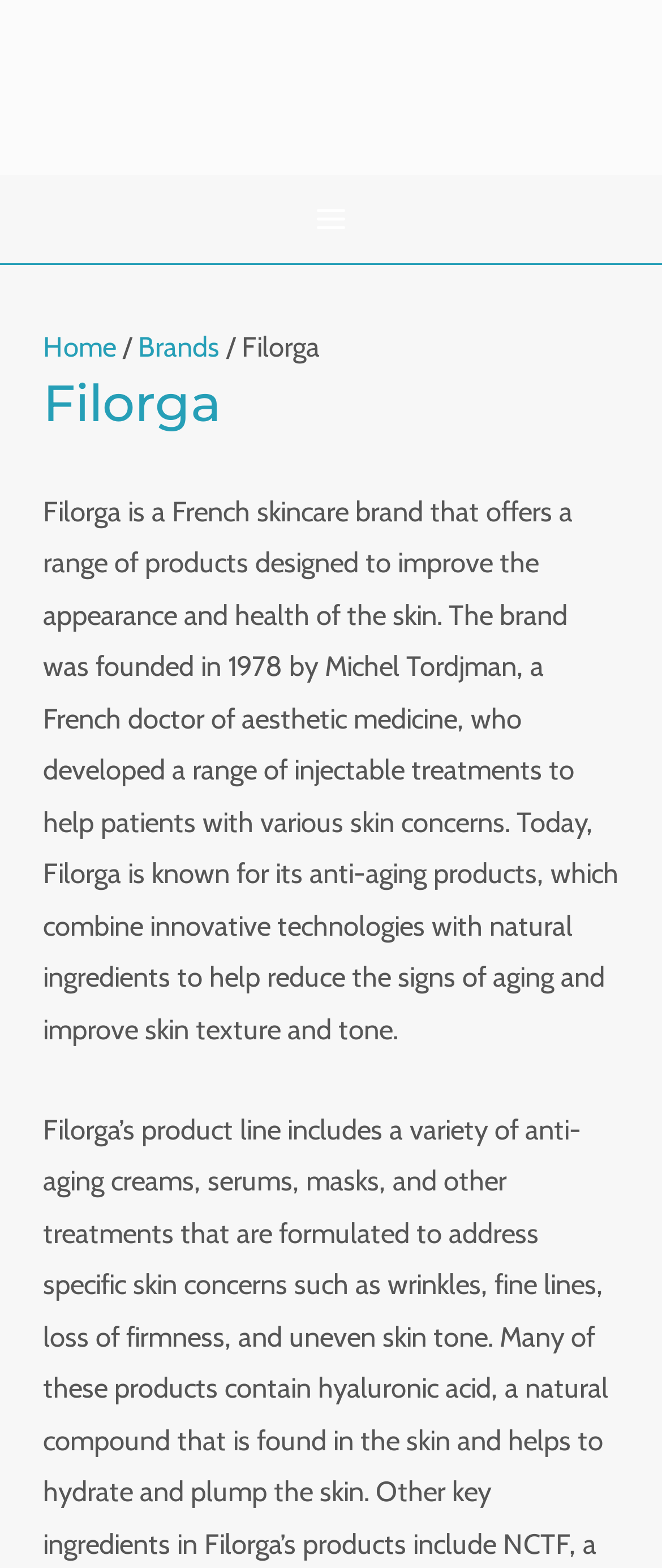Please provide the bounding box coordinates for the UI element as described: "Home". The coordinates must be four floats between 0 and 1, represented as [left, top, right, bottom].

[0.065, 0.21, 0.175, 0.232]